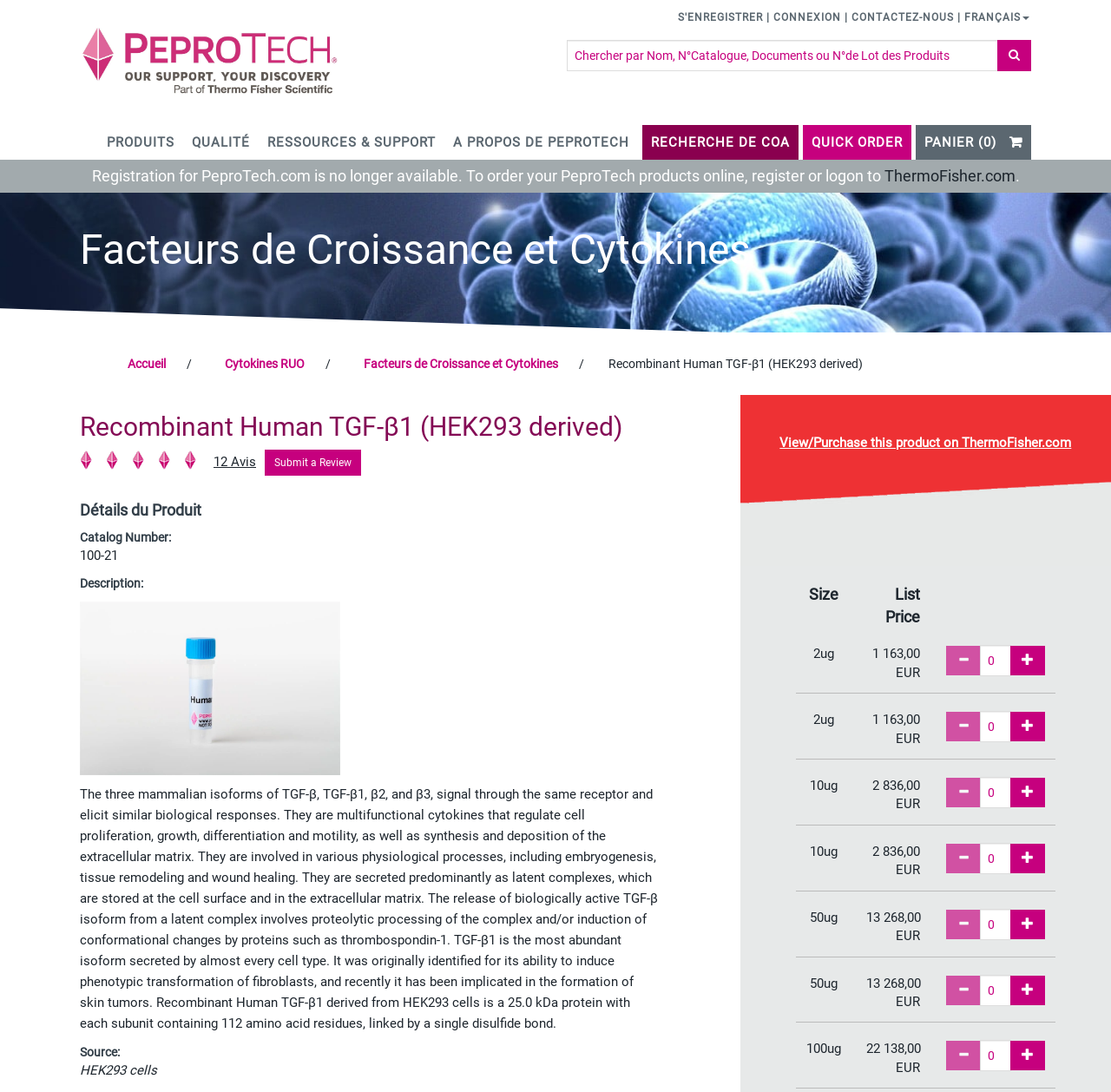Please identify the bounding box coordinates of the area I need to click to accomplish the following instruction: "Submit a review".

[0.238, 0.412, 0.325, 0.435]